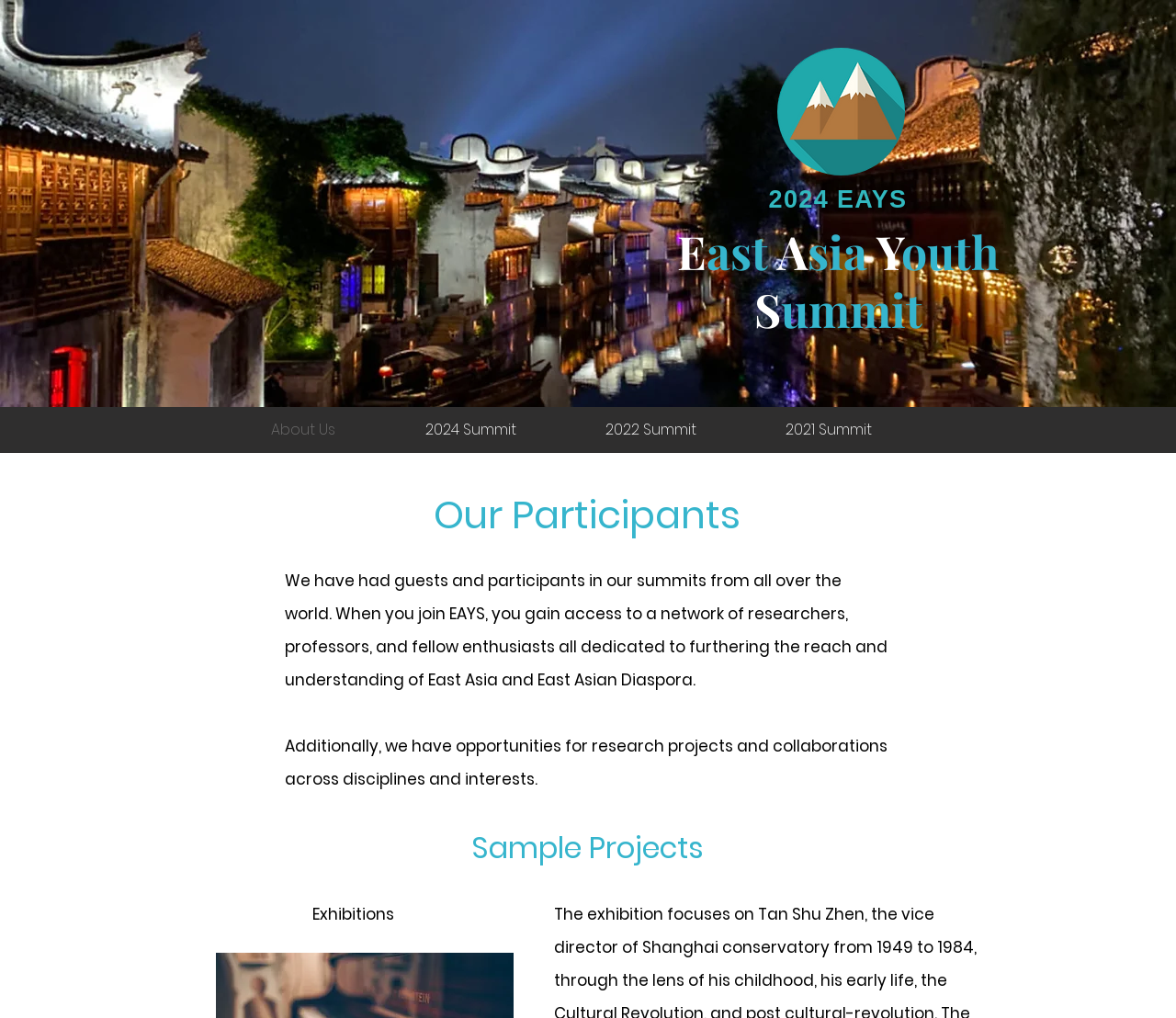Find the bounding box coordinates for the HTML element specified by: "2024 EAYS".

[0.654, 0.182, 0.771, 0.209]